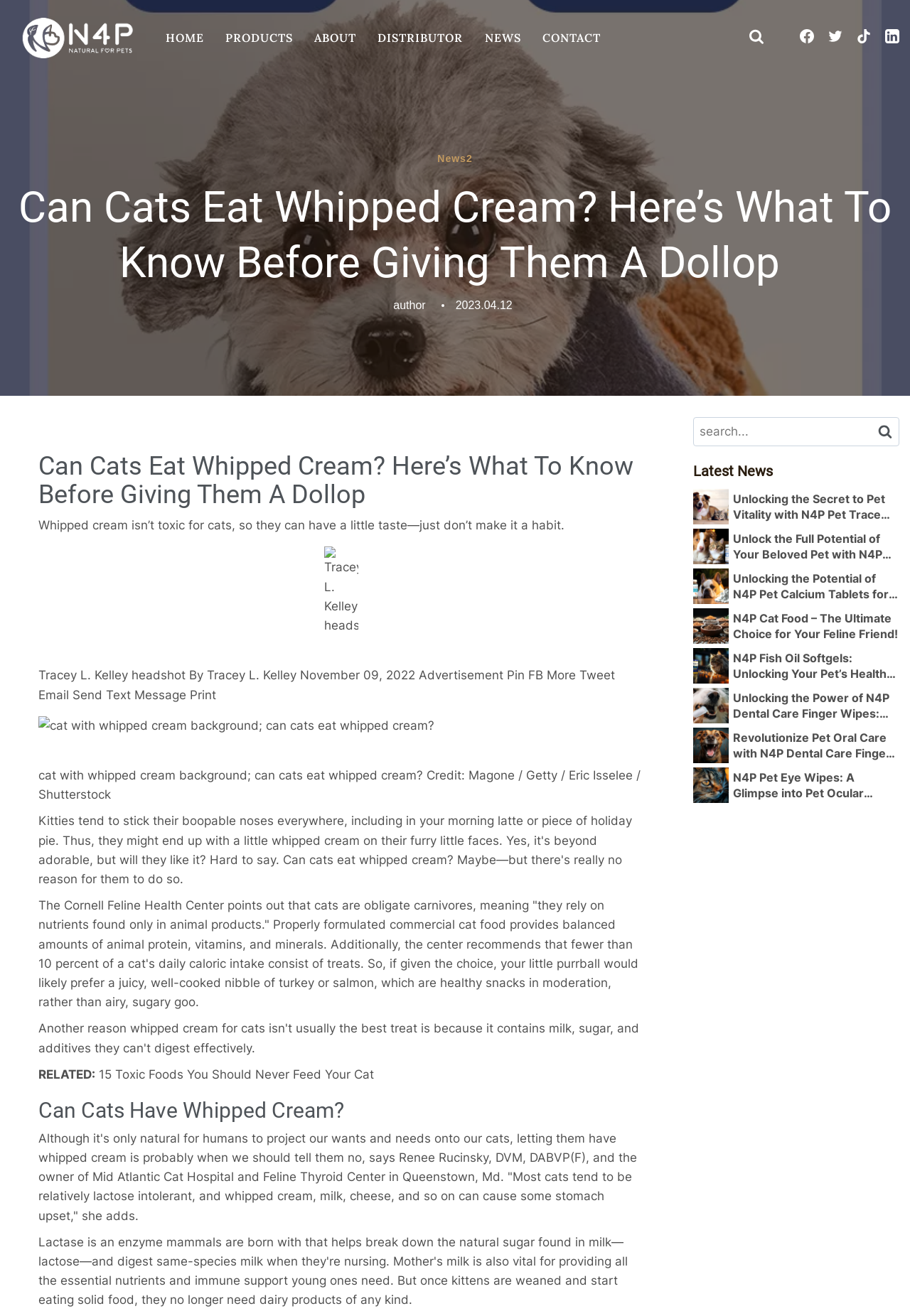What is the topic of the article?
Analyze the image and provide a thorough answer to the question.

The topic of the article can be determined by reading the main heading 'Can Cats Eat Whipped Cream? Here’s What to Know Before Giving Them a Dollop' and the content of the article, which discusses whether cats can eat whipped cream and its effects on their health.